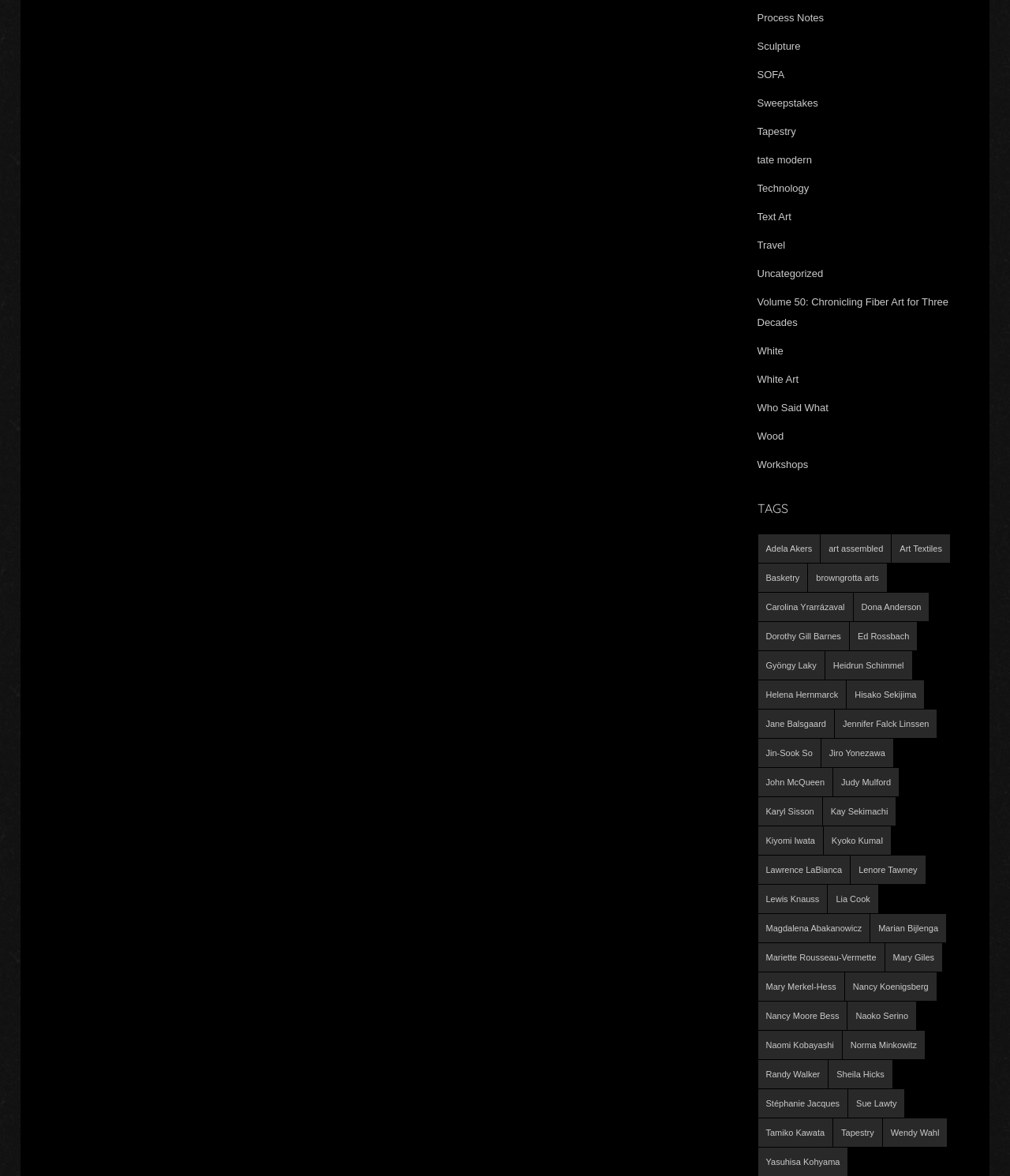Answer the following query concisely with a single word or phrase:
How many items are associated with the tag 'Art Textiles'?

16